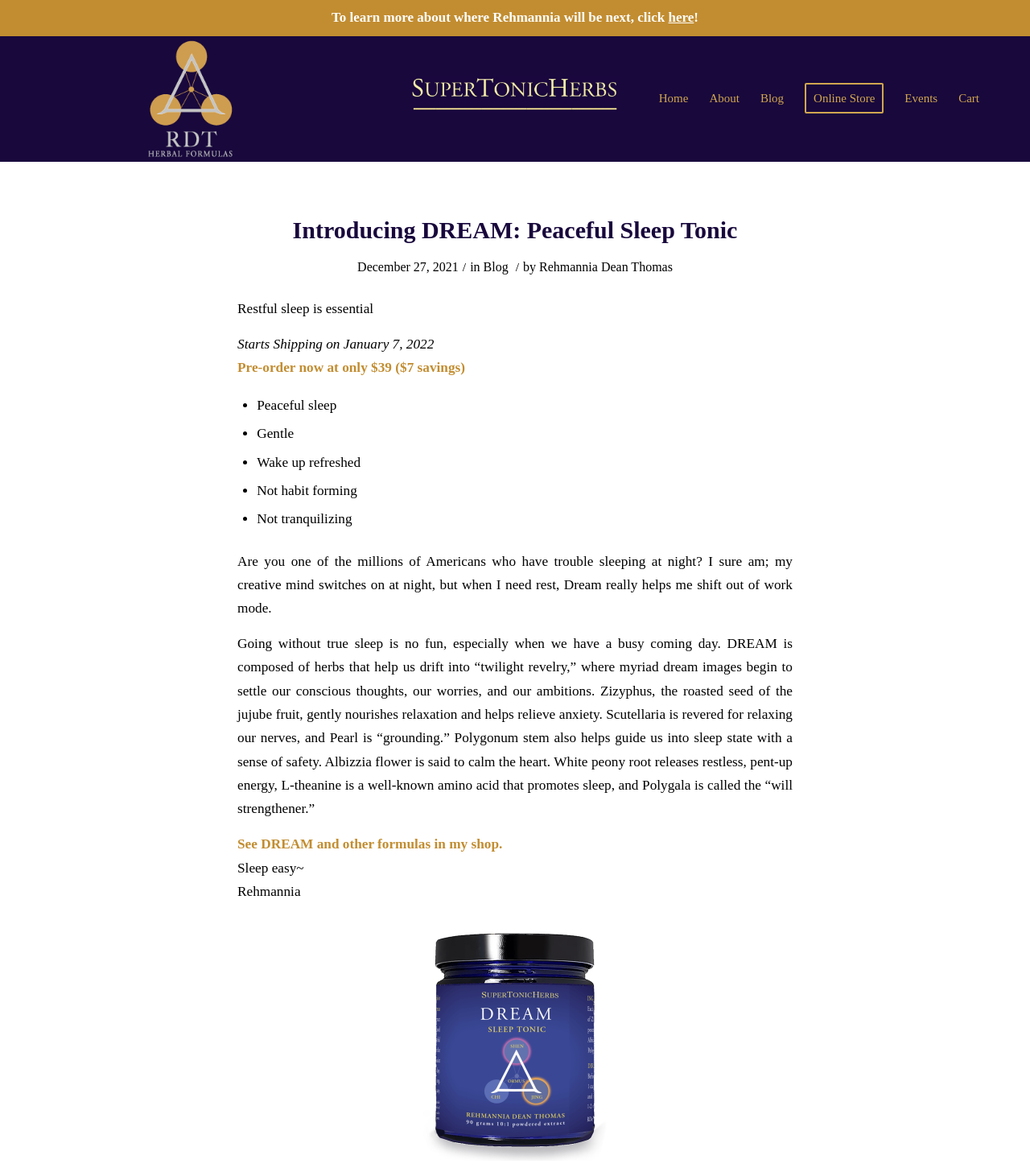Locate the bounding box coordinates of the element that should be clicked to execute the following instruction: "Click the 'Share on WhatsApp' button".

None